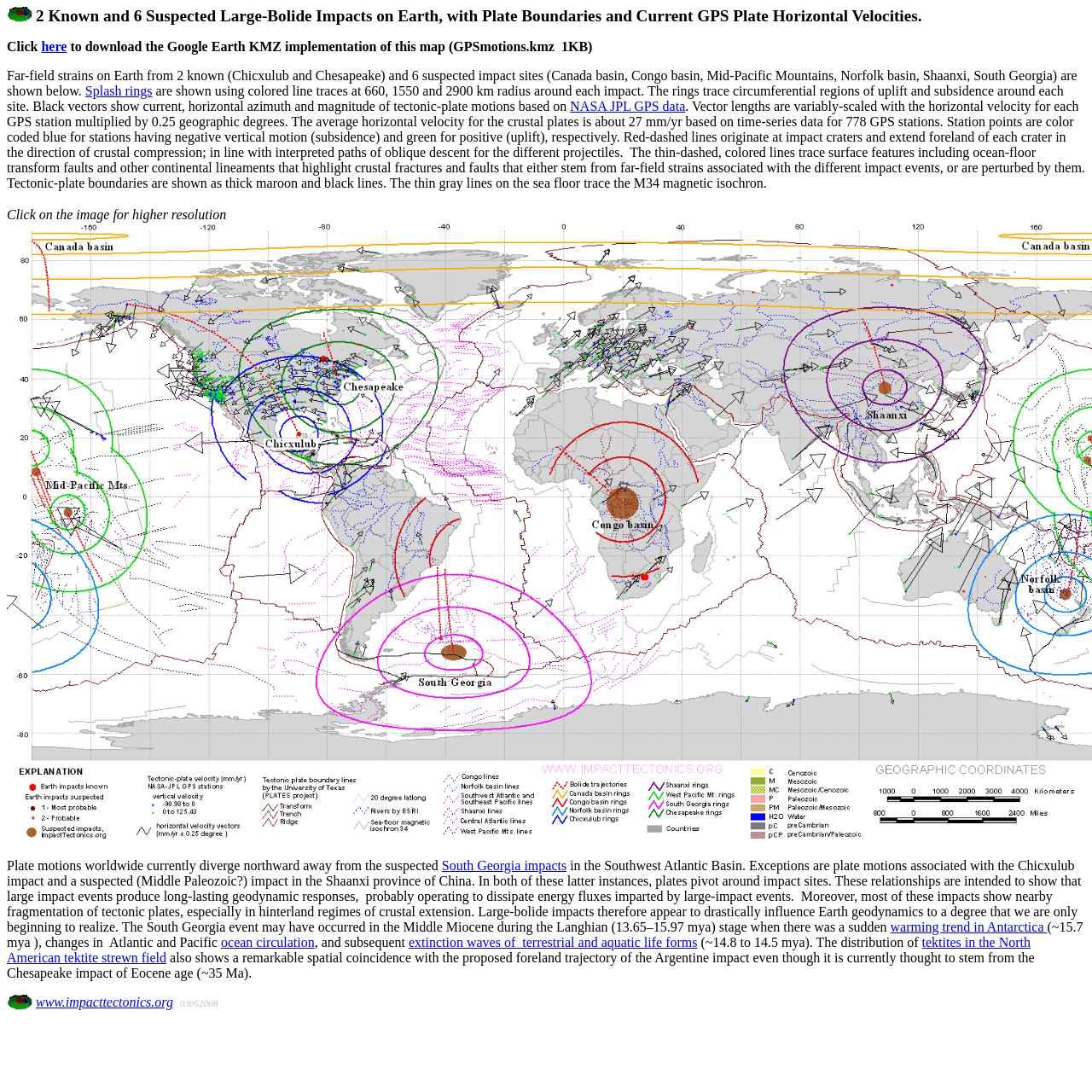Determine the bounding box coordinates of the target area to click to execute the following instruction: "Visit the NASA JPL GPS data website."

[0.522, 0.091, 0.628, 0.104]